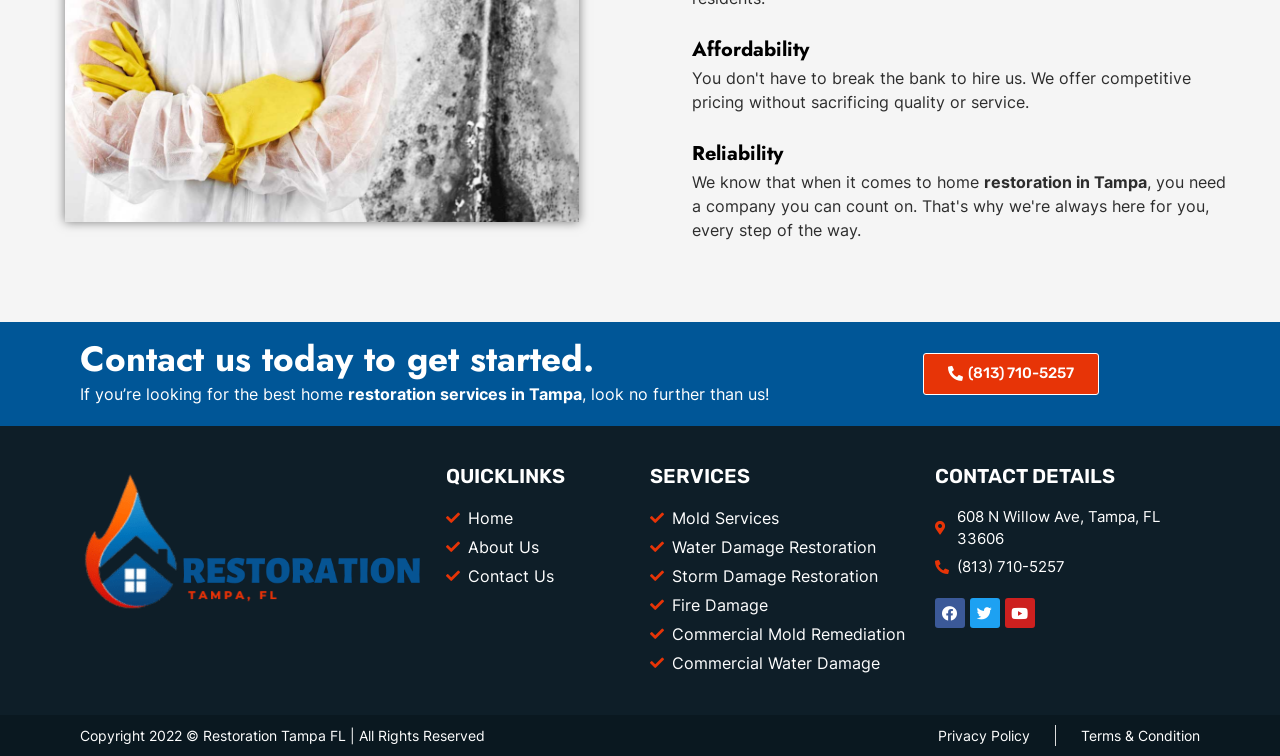Please determine the bounding box coordinates of the area that needs to be clicked to complete this task: 'Call the phone number (813) 710-5257'. The coordinates must be four float numbers between 0 and 1, formatted as [left, top, right, bottom].

[0.721, 0.466, 0.858, 0.522]